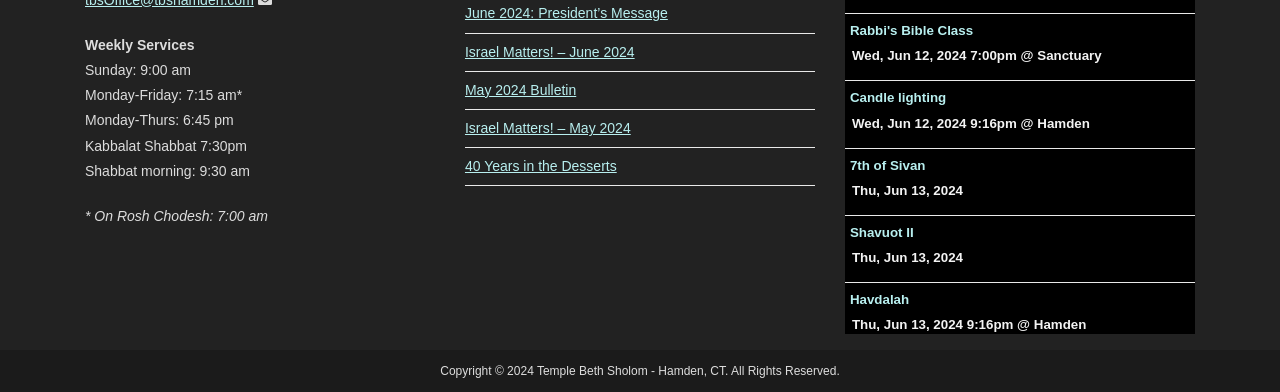Please give the bounding box coordinates of the area that should be clicked to fulfill the following instruction: "Open Rabbi's Bible Class event". The coordinates should be in the format of four float numbers from 0 to 1, i.e., [left, top, right, bottom].

[0.664, 0.059, 0.76, 0.098]